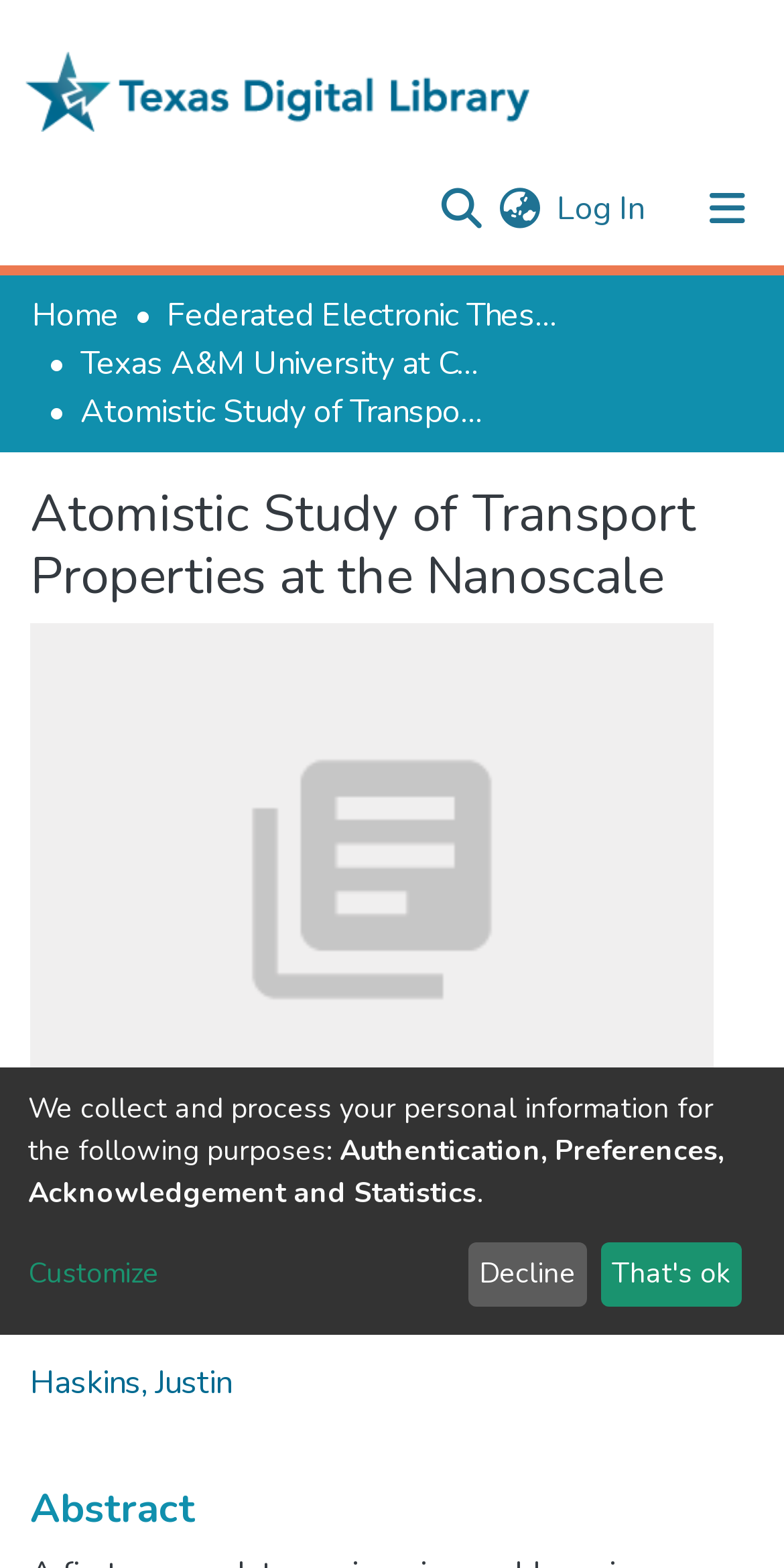Please provide a short answer using a single word or phrase for the question:
Who is one of the authors of the study?

Haskins, Justin